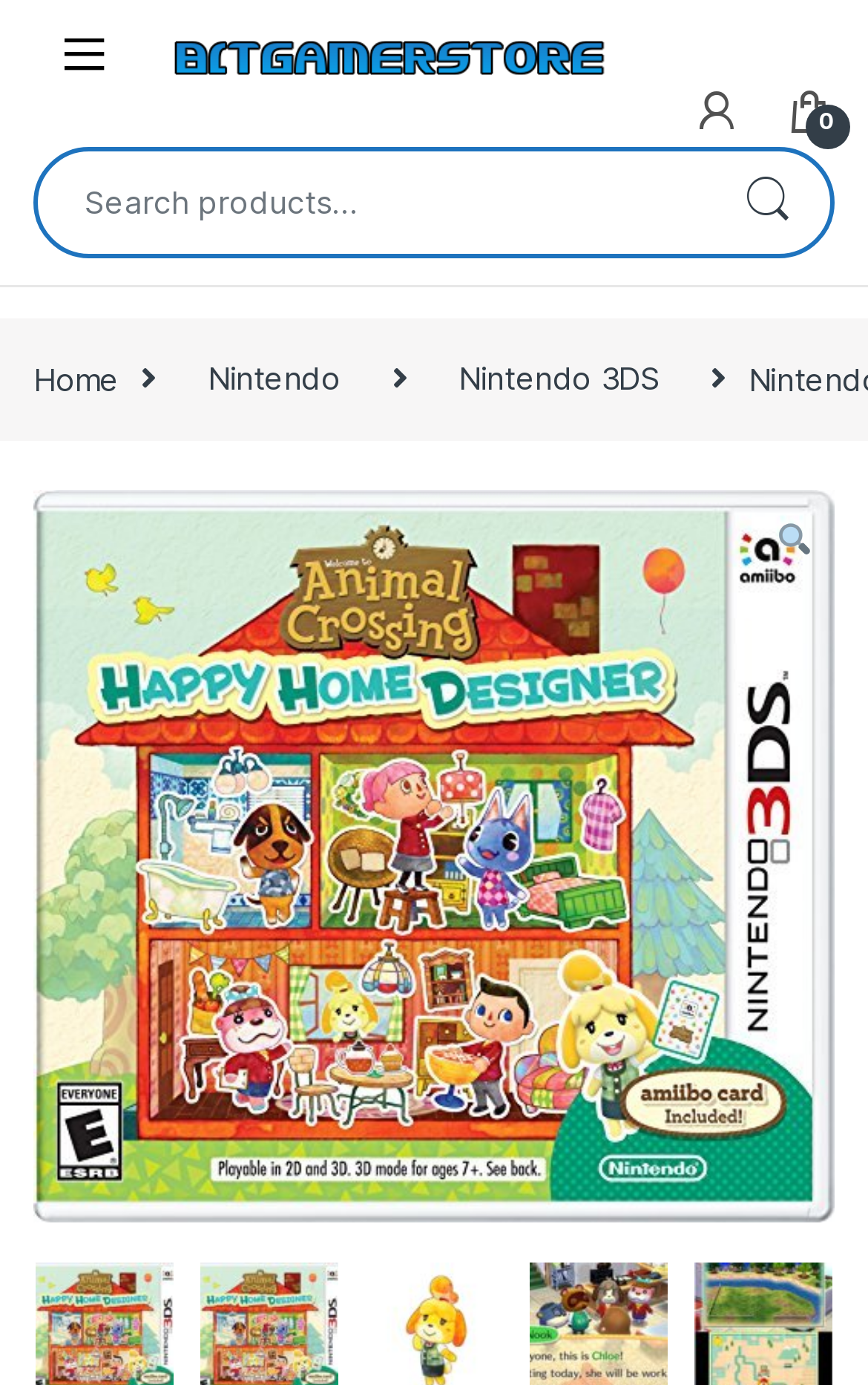How many navigation links are there?
Answer briefly with a single word or phrase based on the image.

4